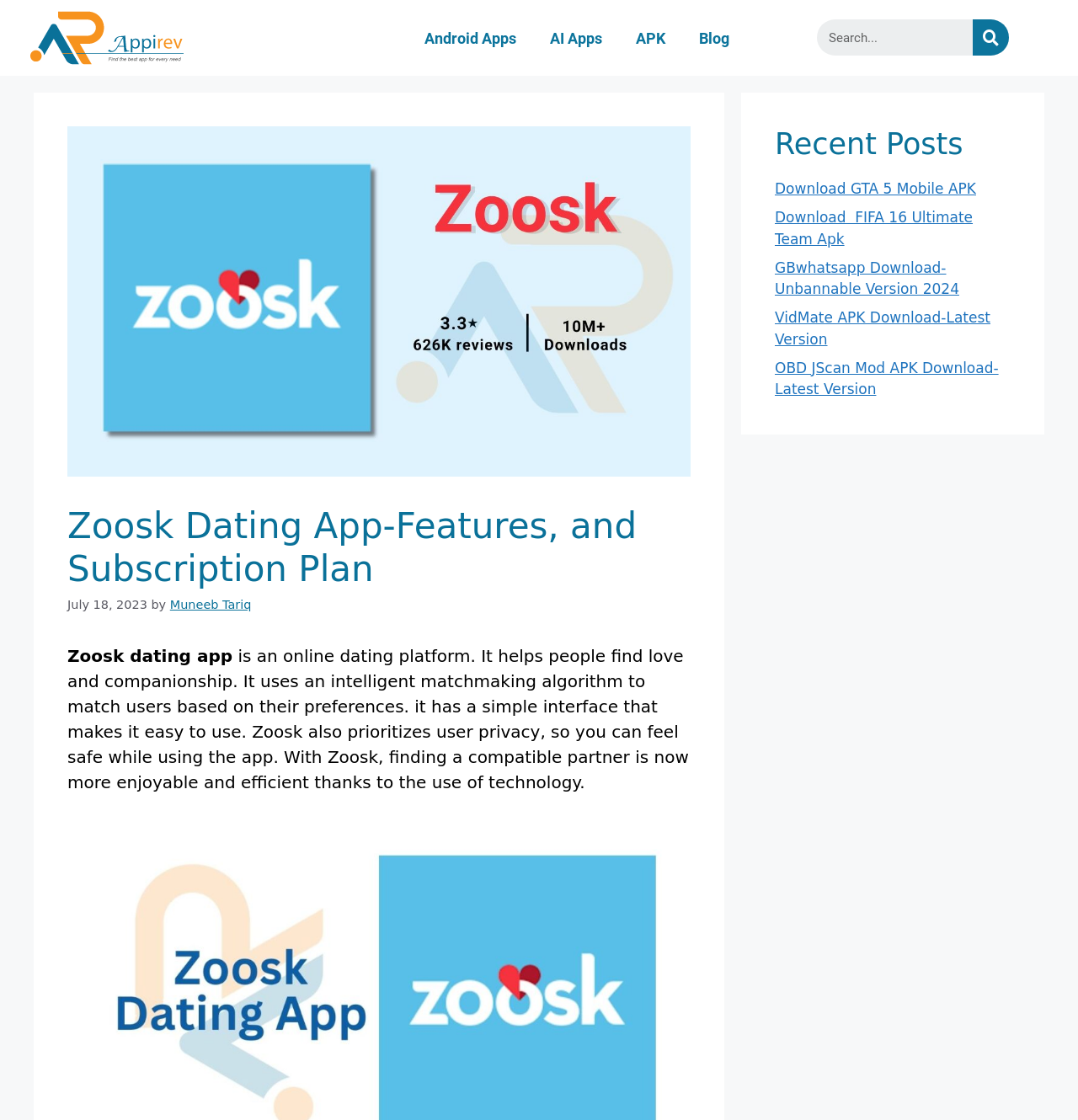What is the name of the dating app?
Please answer using one word or phrase, based on the screenshot.

Zoosk